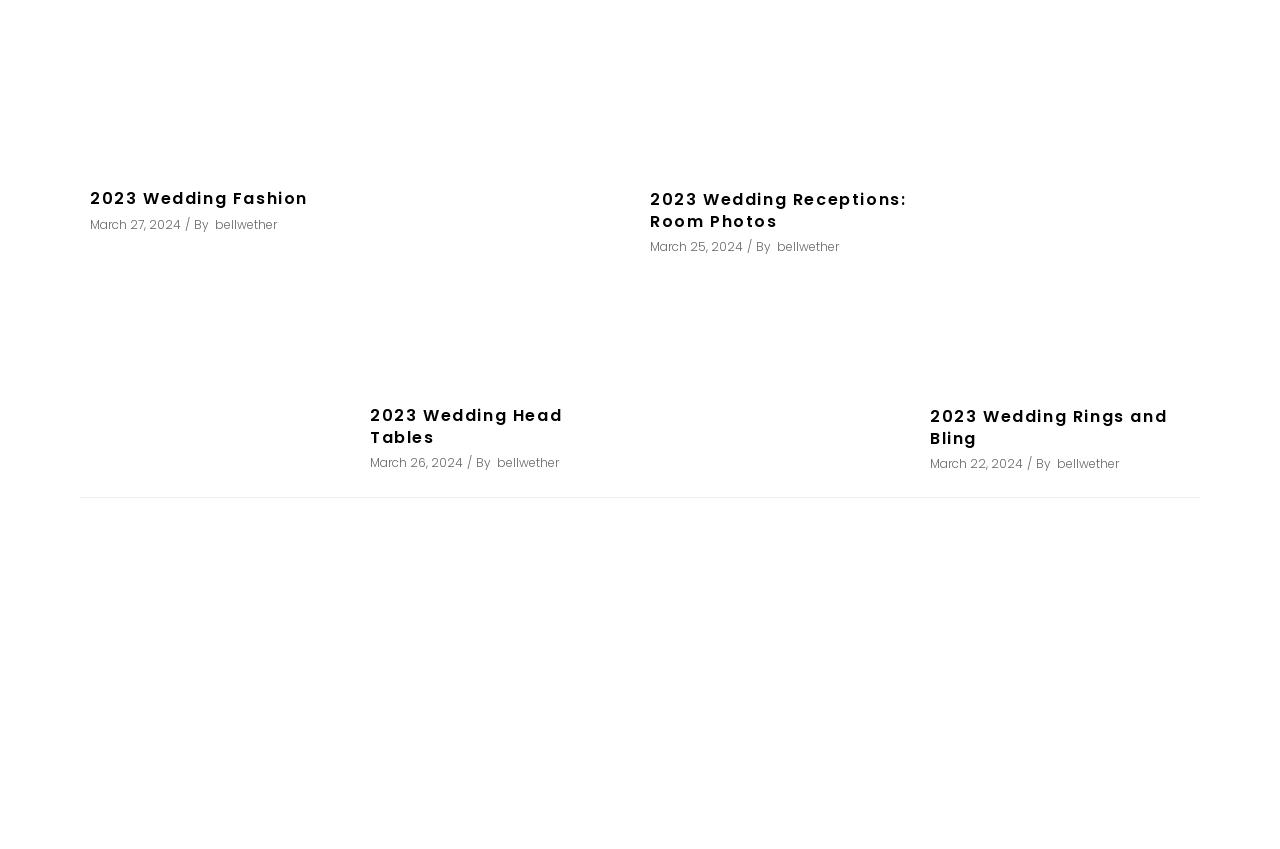Use a single word or phrase to answer the following:
Who is the author of the third section?

bellwether